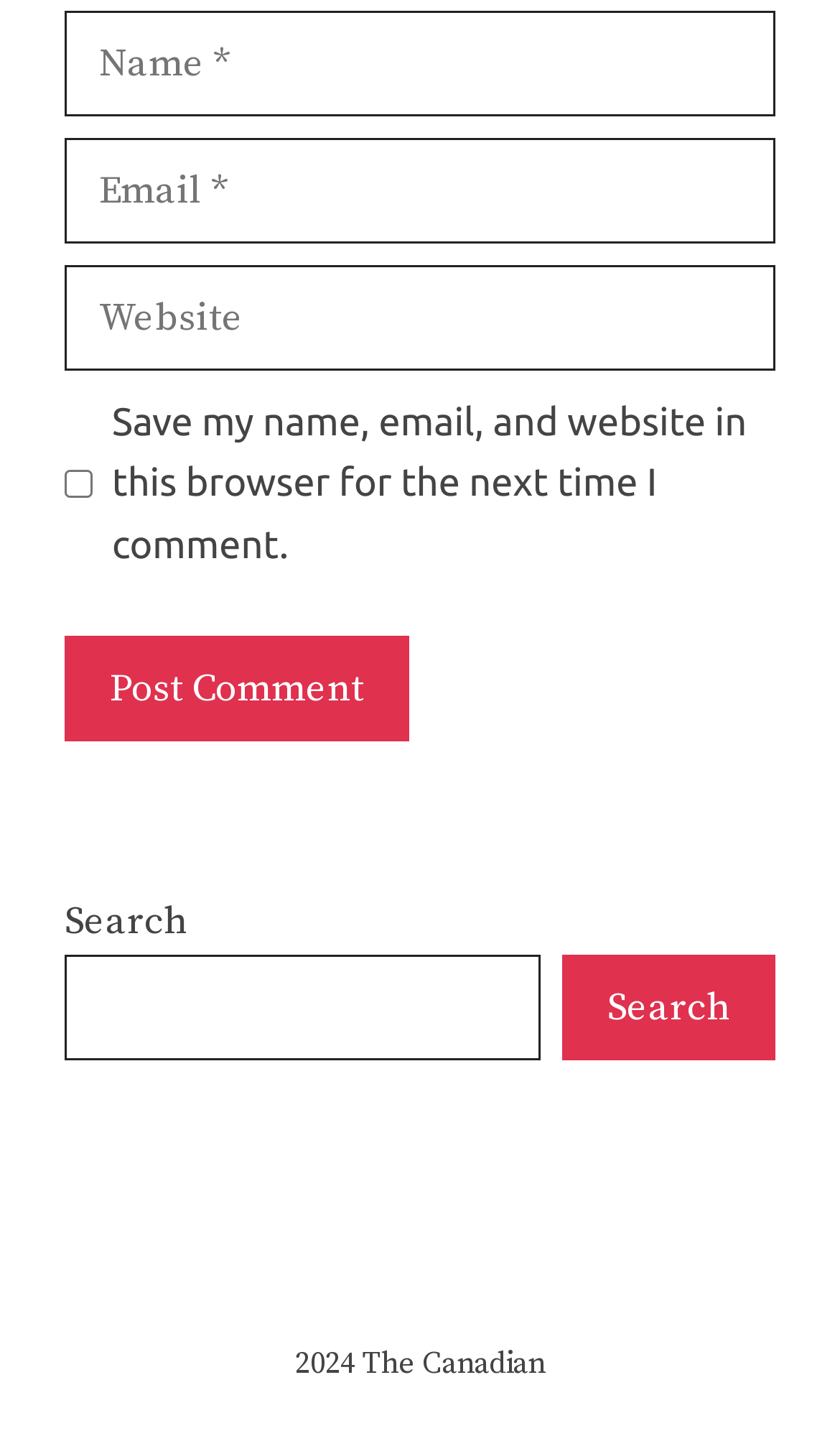What is the link at the bottom?
Please provide a comprehensive answer based on the visual information in the image.

The link at the bottom of the page is labeled 'The Canadian', but its purpose or destination is unclear without more context. It may be a reference to a specific article, publication, or organization.